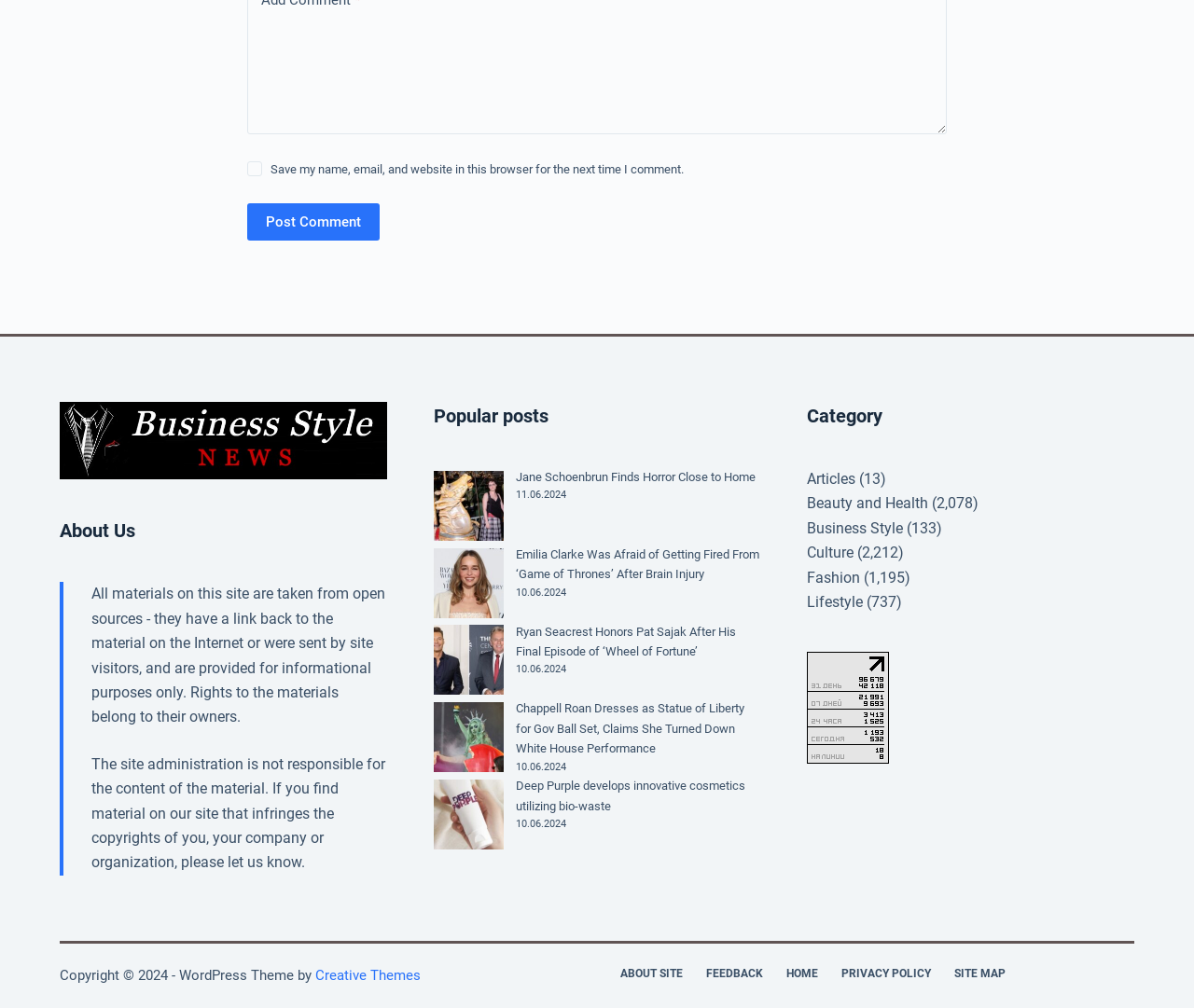Please locate the UI element described by "TikTok" and provide its bounding box coordinates.

None